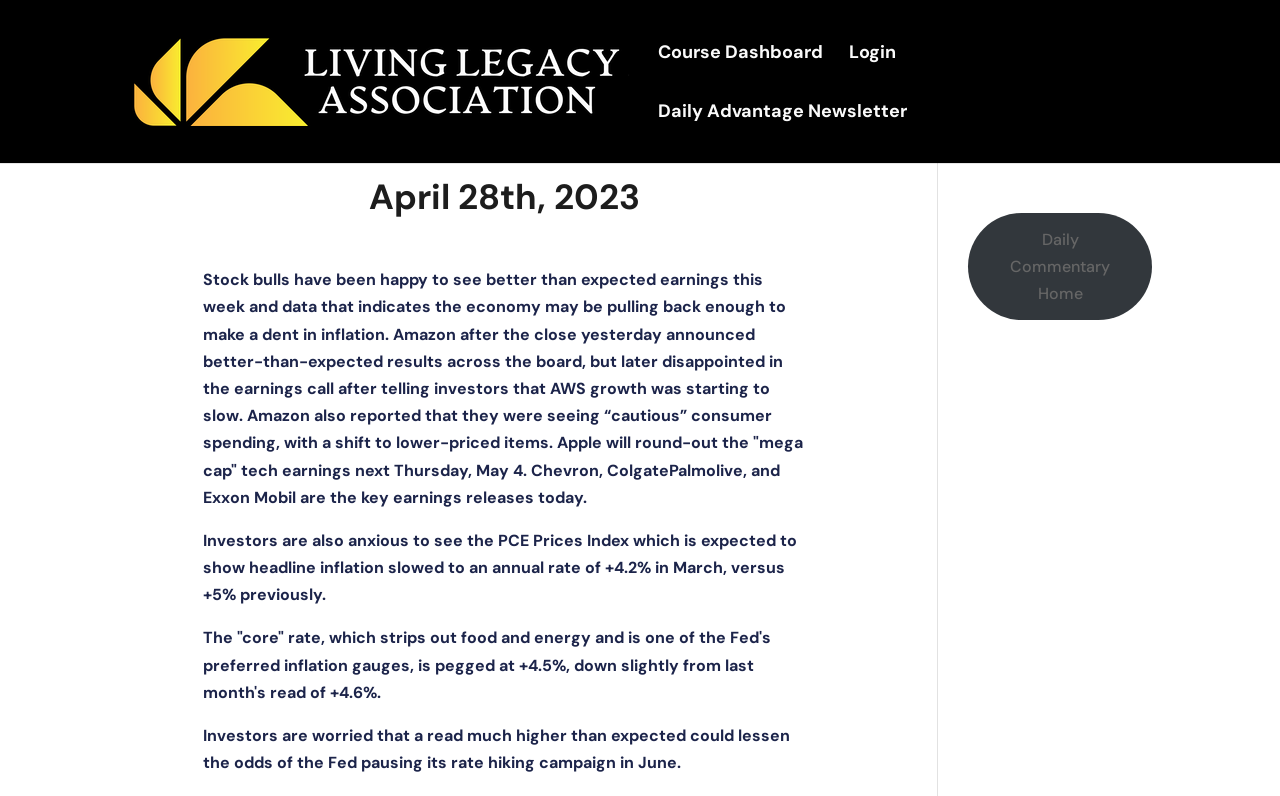Please find and generate the text of the main header of the webpage.

April 28th, 2023